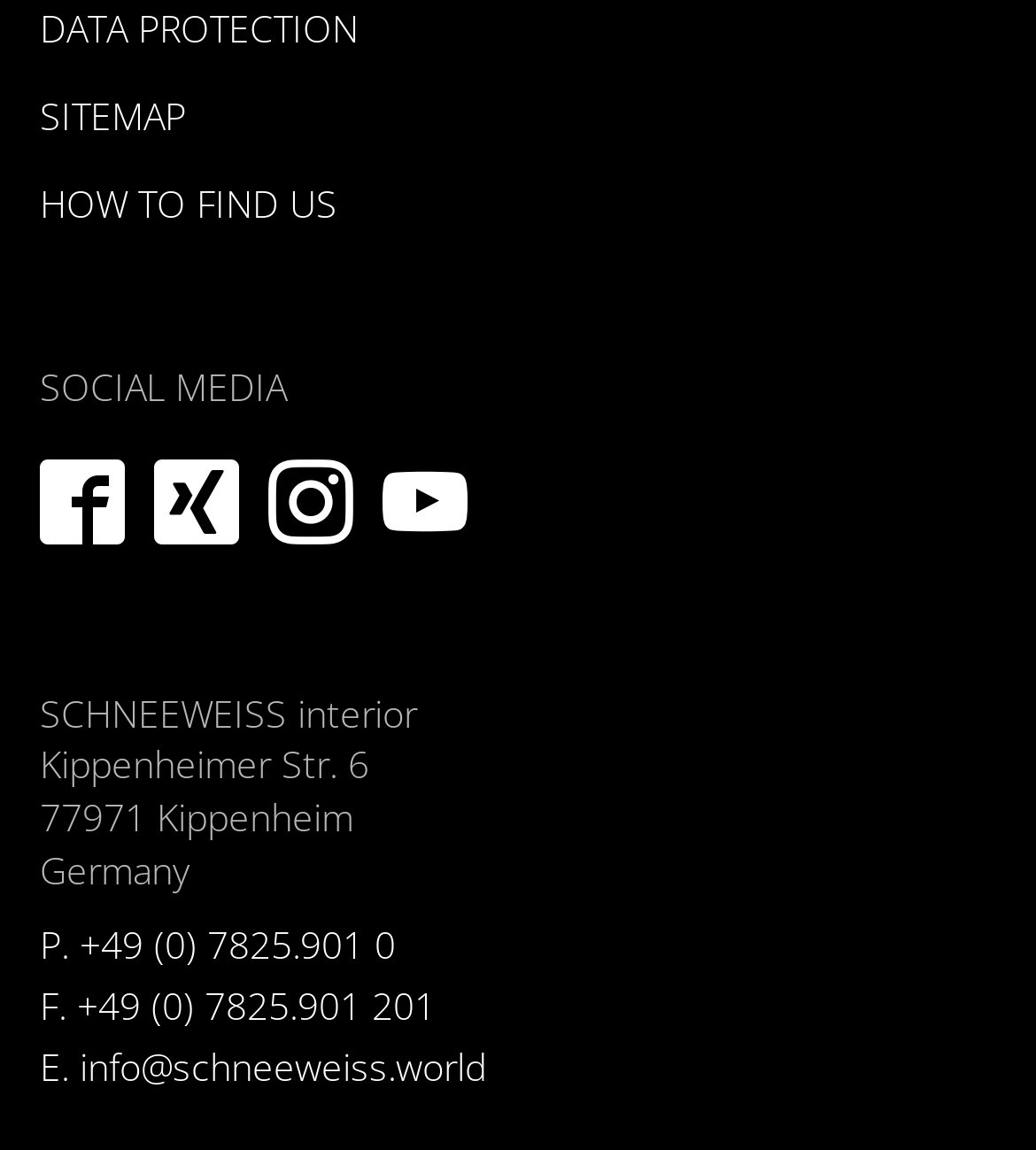Please reply with a single word or brief phrase to the question: 
What is the address of the company?

Kippenheimer Str. 6, 77971 Kippenheim, Germany